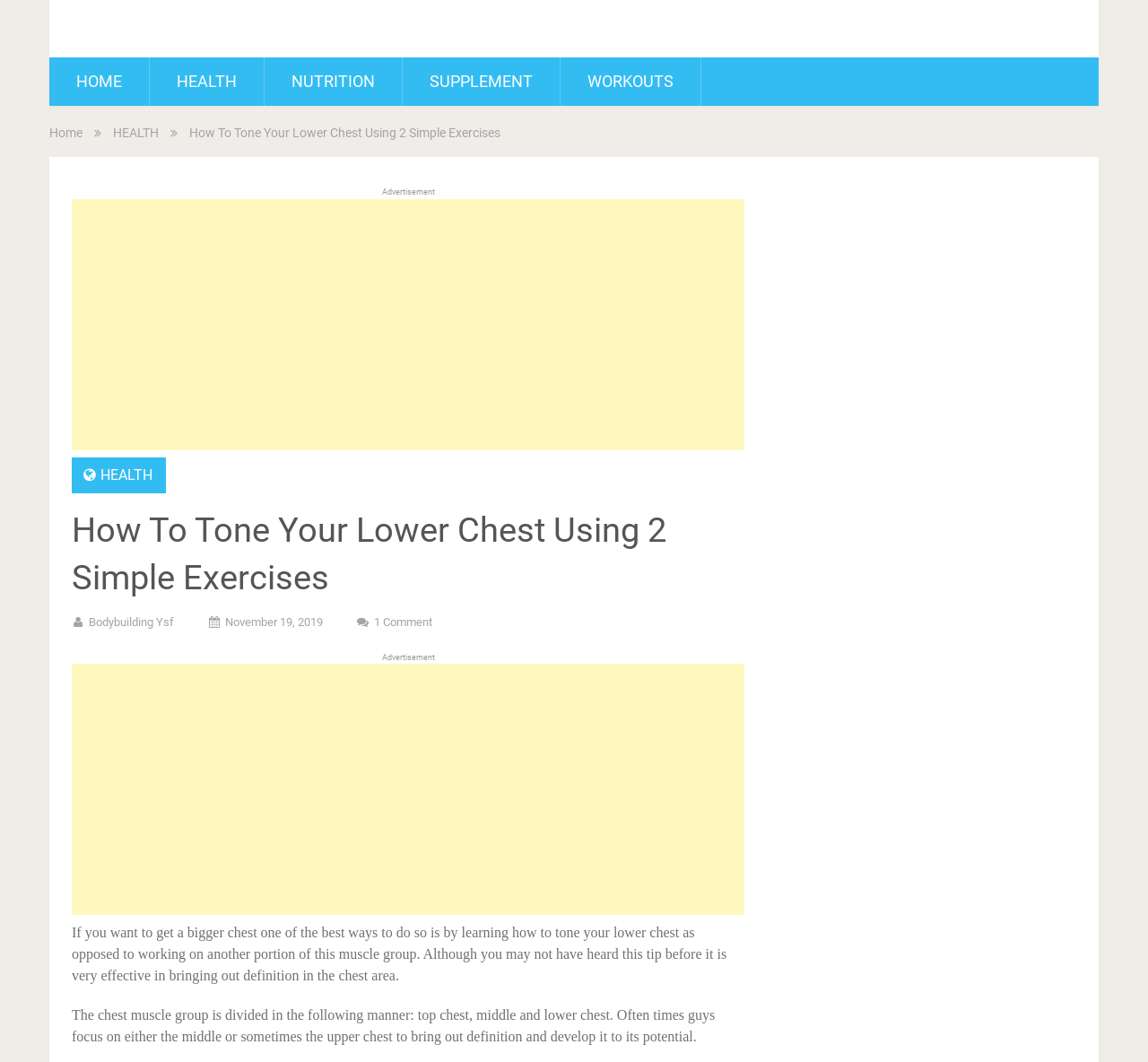Find the bounding box coordinates of the element to click in order to complete the given instruction: "click on health category."

[0.13, 0.054, 0.23, 0.1]